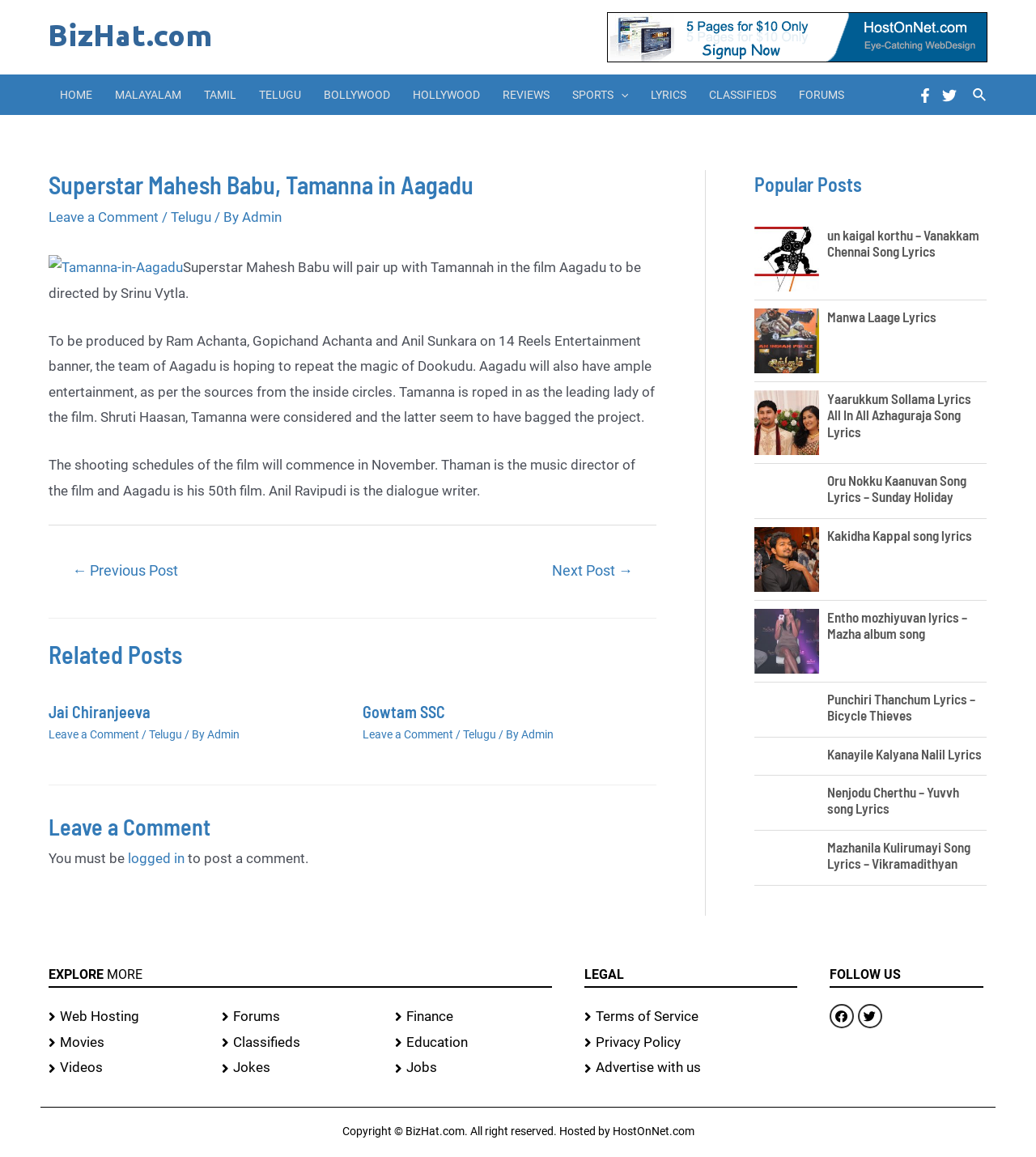Please identify the bounding box coordinates of the region to click in order to complete the task: "Click on the un kaigal korthu – Vanakkam Chennai Song Lyrics link". The coordinates must be four float numbers between 0 and 1, specified as [left, top, right, bottom].

[0.798, 0.196, 0.945, 0.224]